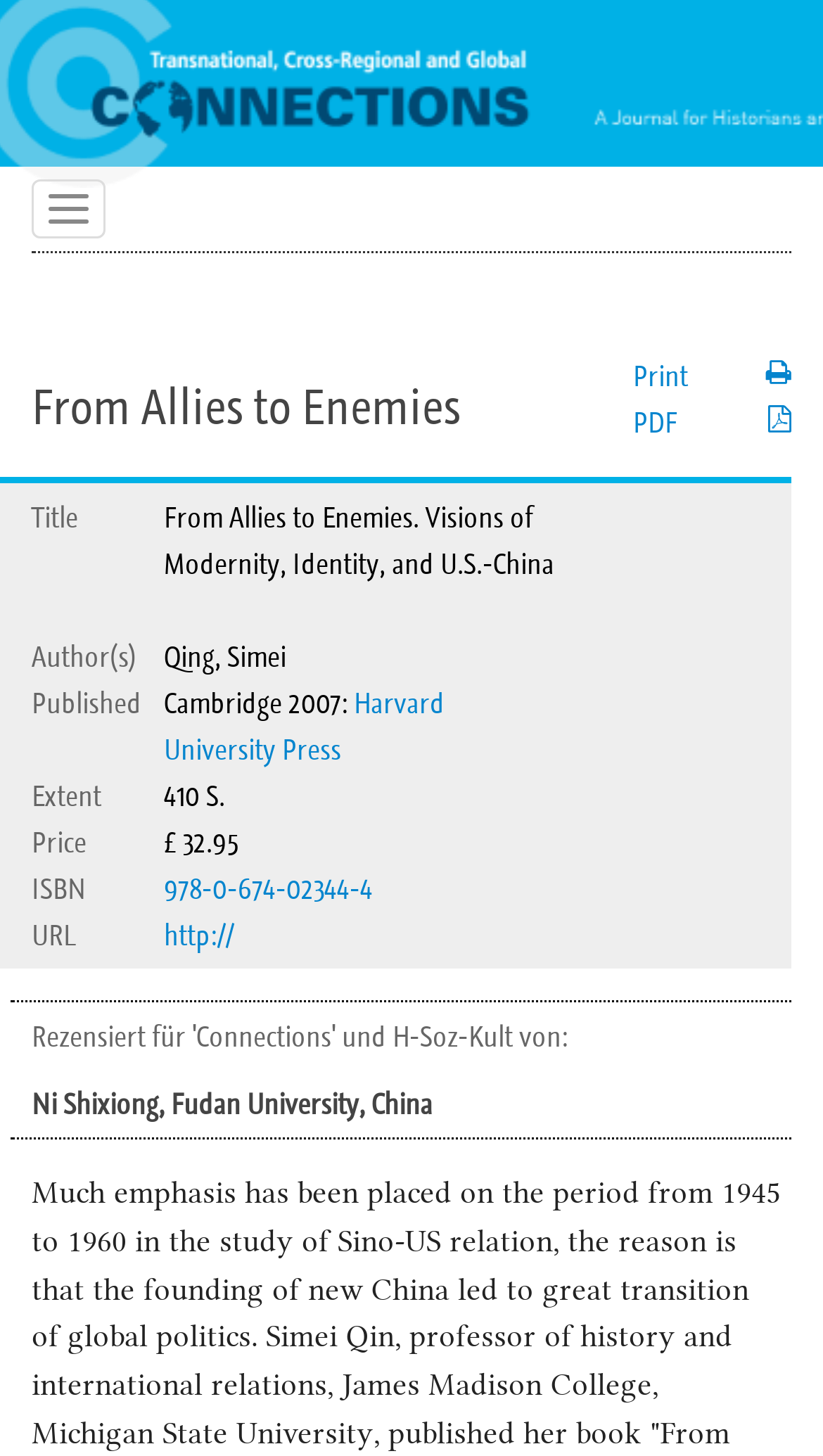How many pages does the book have?
Using the screenshot, give a one-word or short phrase answer.

410